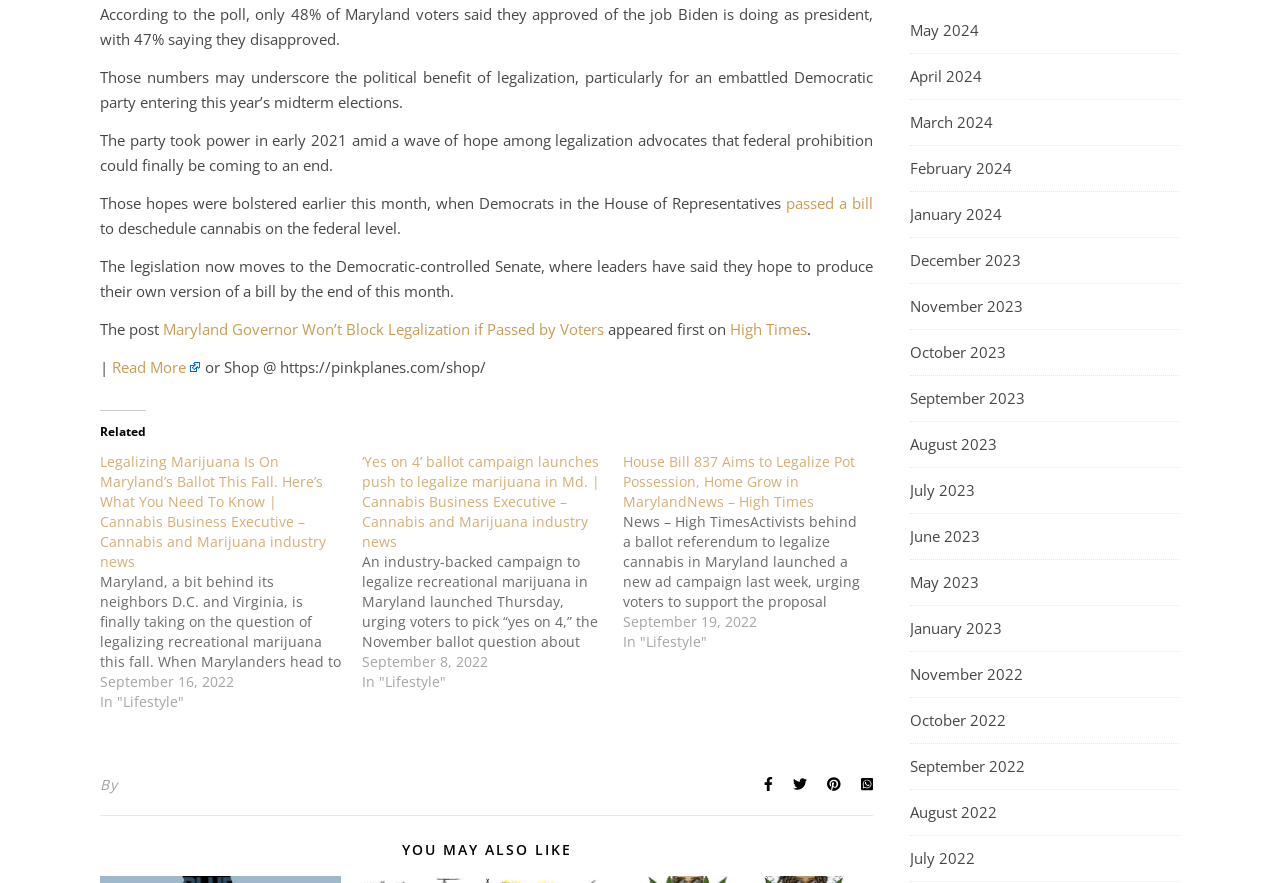What is the name of the publication that the article 'House Bill 837 Aims to Legalize Pot Possession, Home Grow in Maryland' is from?
Use the screenshot to answer the question with a single word or phrase.

High Times